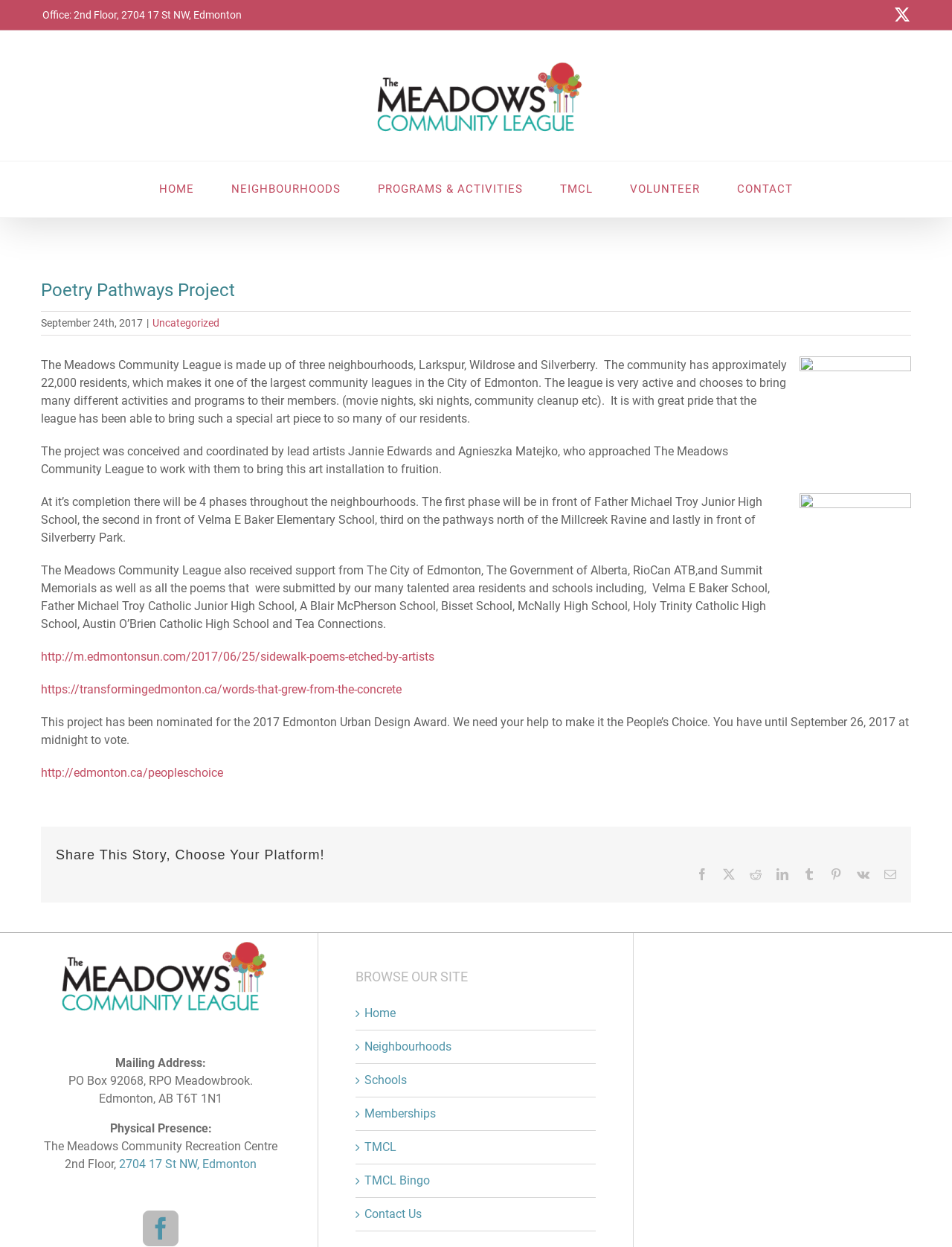Identify the title of the webpage and provide its text content.

Poetry Pathways Project